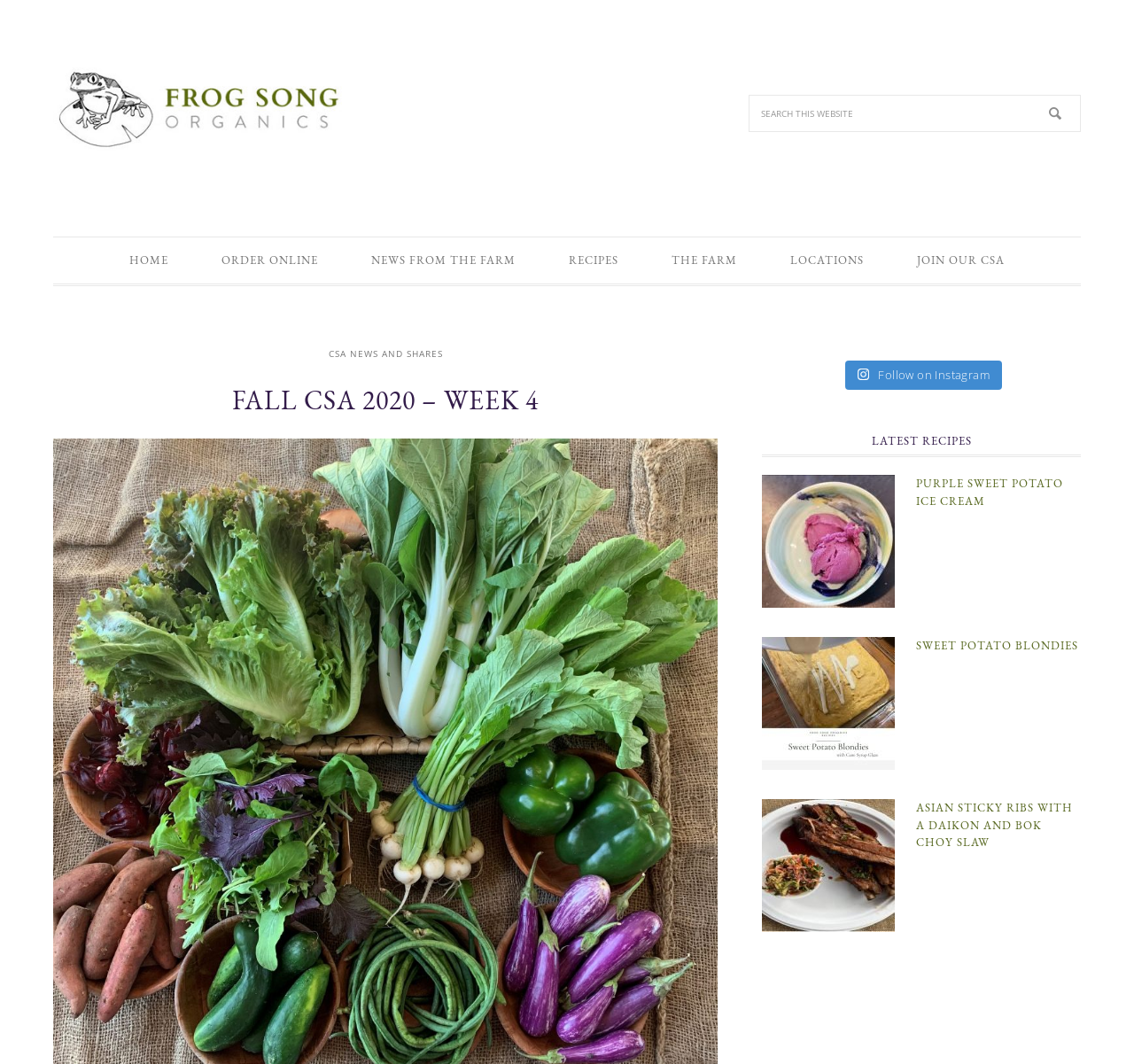From the element description: "Follow on Instagram", extract the bounding box coordinates of the UI element. The coordinates should be expressed as four float numbers between 0 and 1, in the order [left, top, right, bottom].

[0.745, 0.338, 0.884, 0.366]